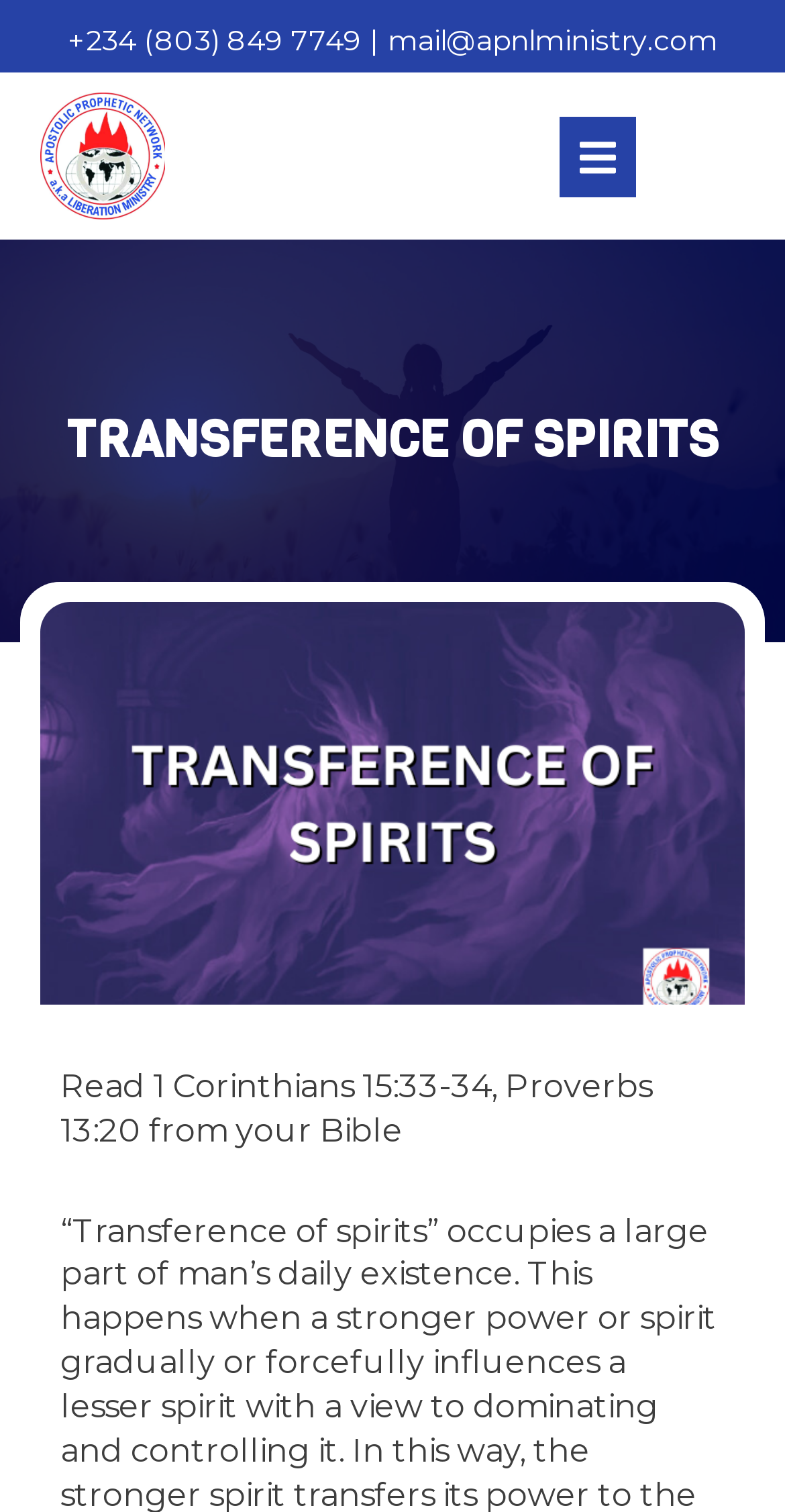What Bible verses are mentioned on the webpage?
Please provide a comprehensive answer based on the visual information in the image.

I found the Bible verses by looking at the StaticText element with the bounding box coordinates [0.077, 0.705, 0.831, 0.76] which contains the text 'Read 1 Corinthians 15:33-34, Proverbs 13:20 from your Bible'.